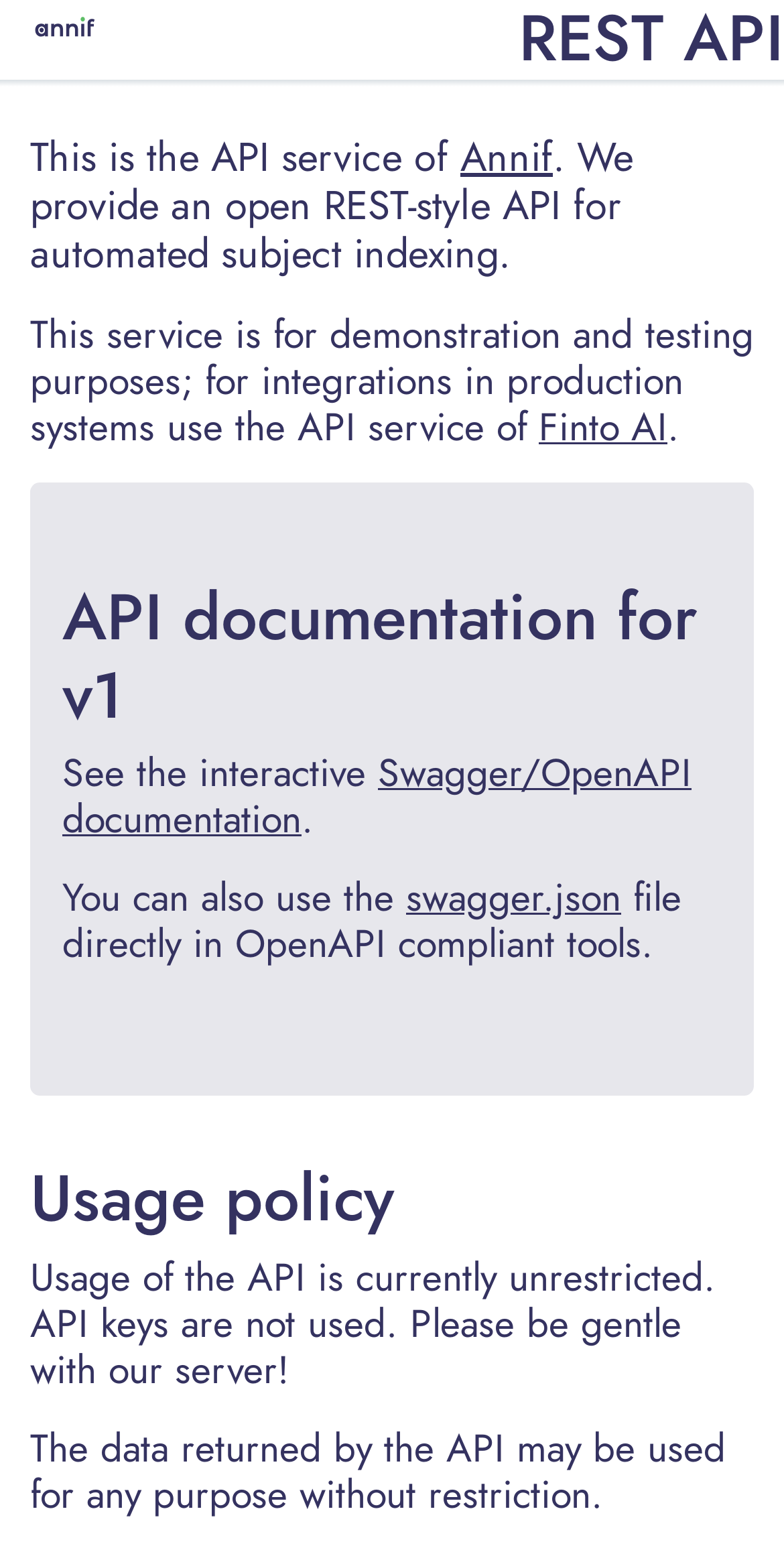Please analyze the image and give a detailed answer to the question:
What is the recommended behavior when using this API service?

The webpage mentions that 'Please be gentle with our server!' This is a polite request to users to avoid overloading the server with excessive requests.